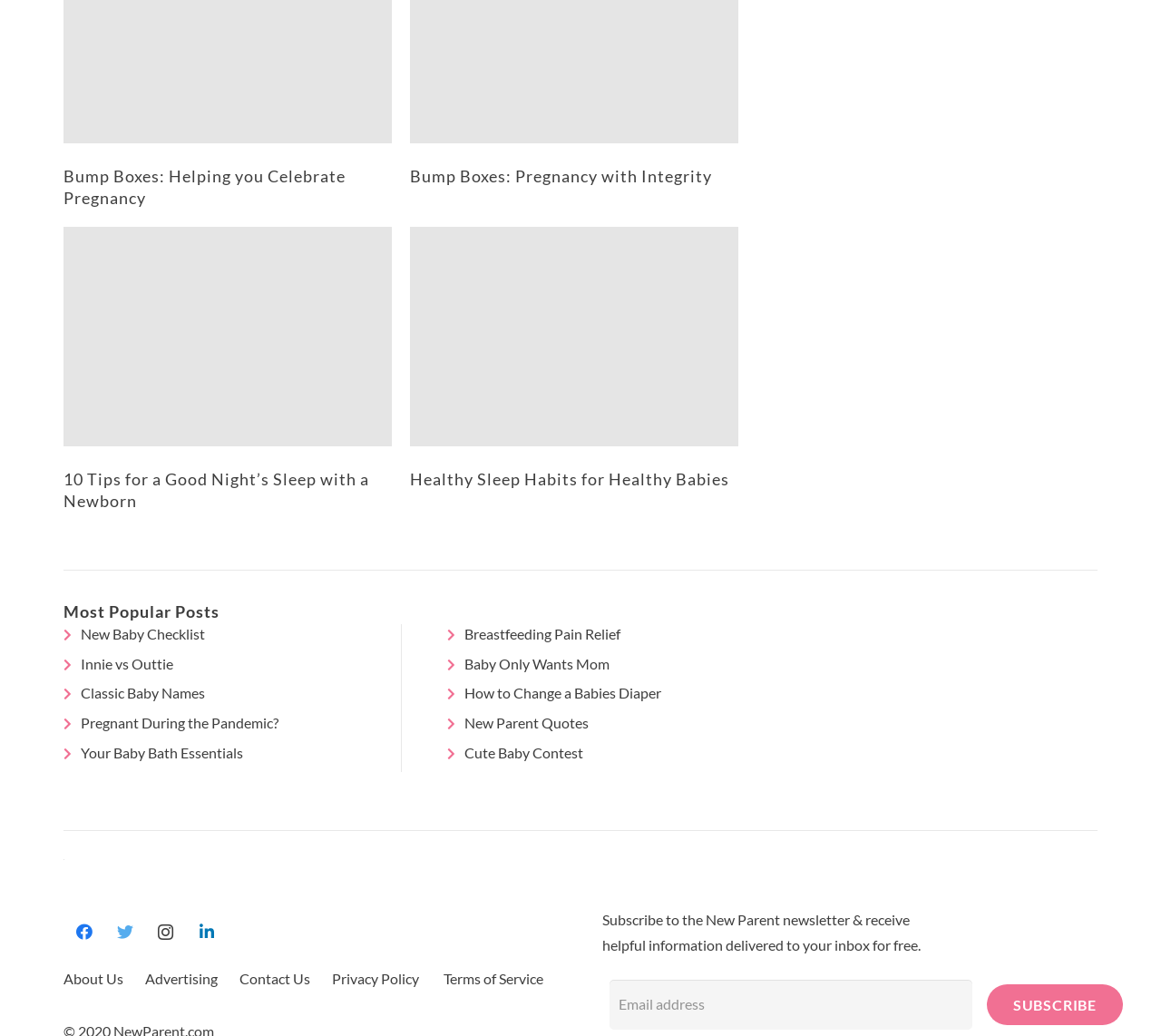How many social media links are there at the bottom of the page?
Look at the screenshot and respond with one word or a short phrase.

4